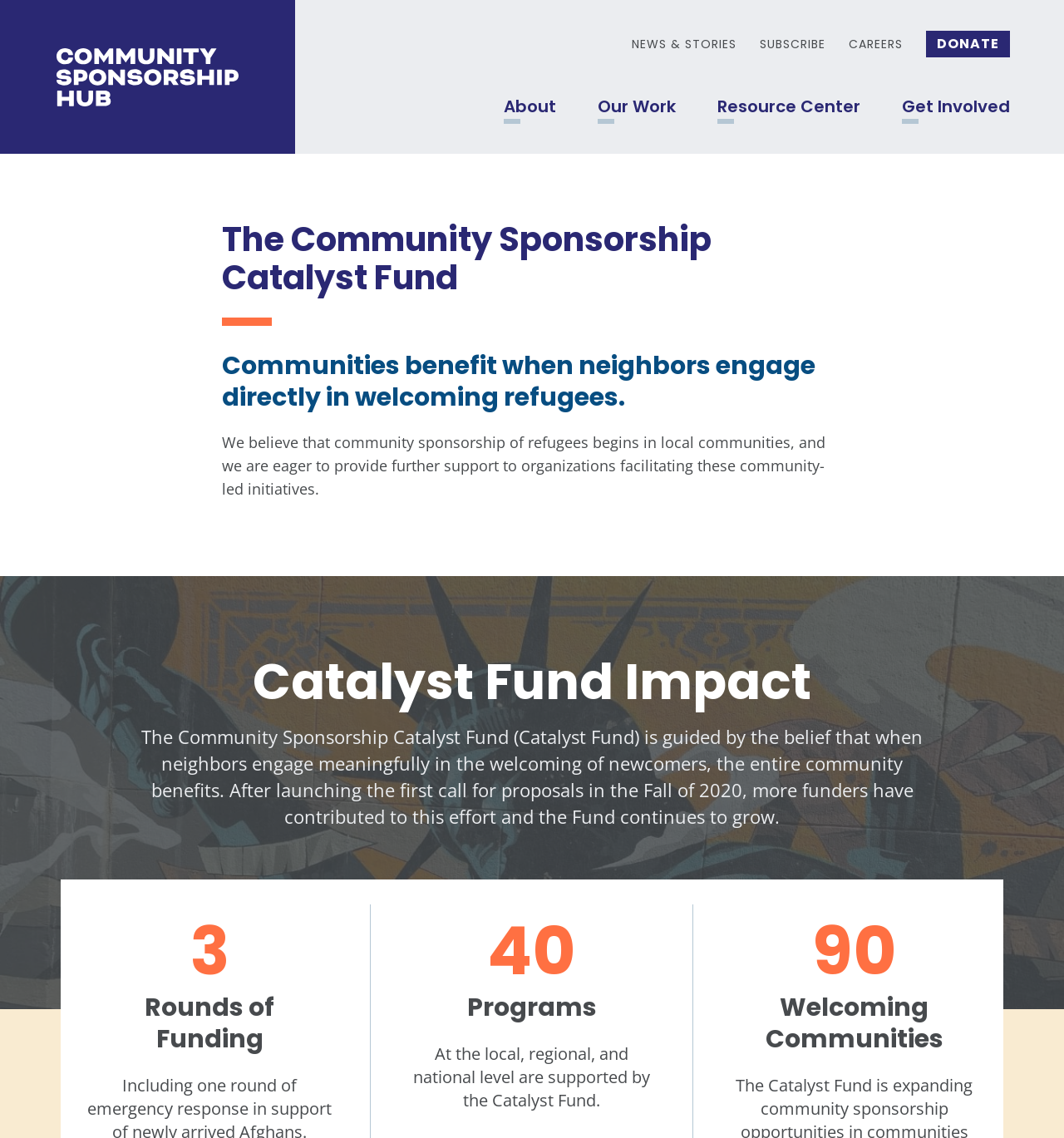Please answer the following question using a single word or phrase: 
How many programs are supported by the Catalyst Fund?

40